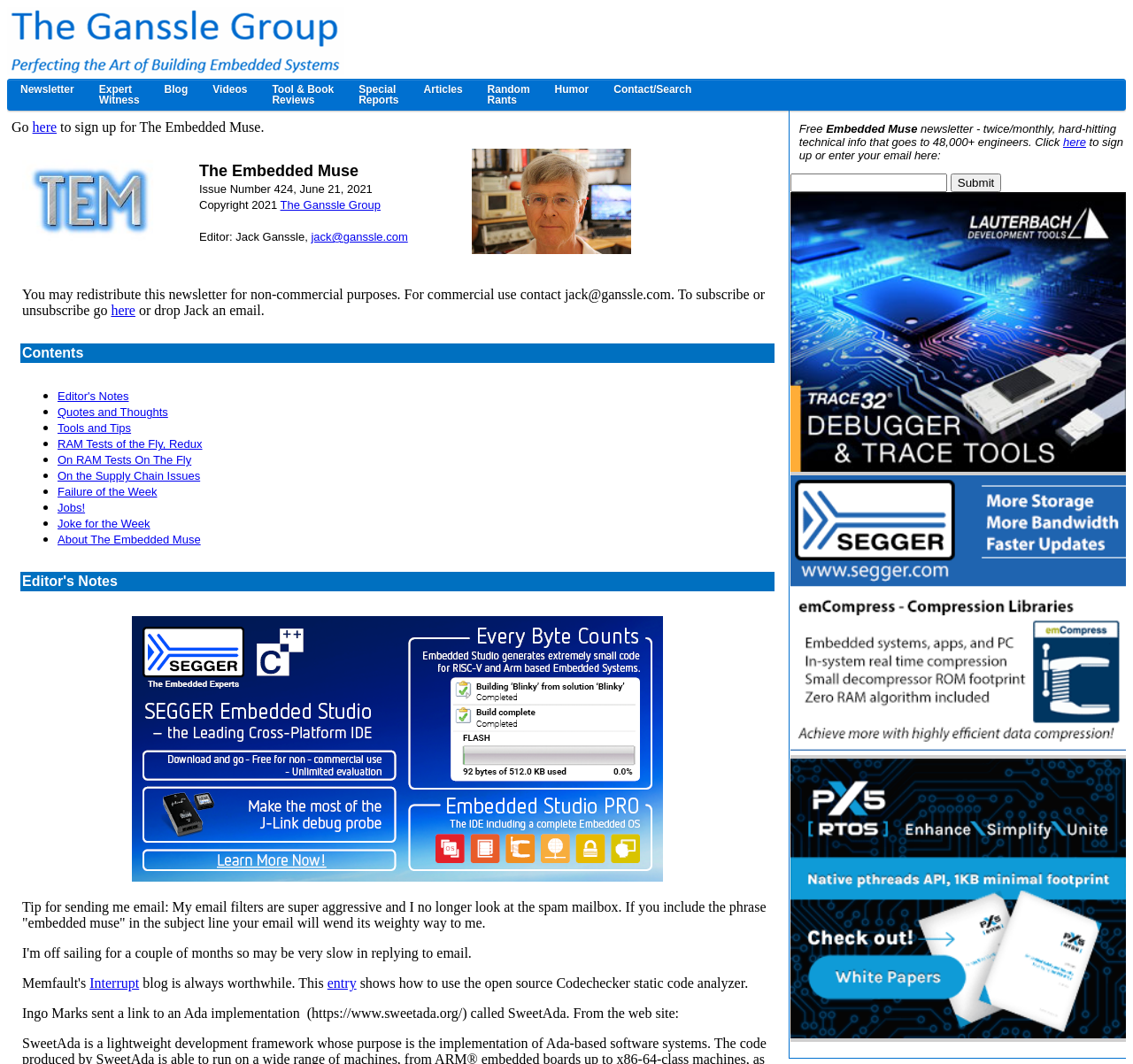Predict the bounding box for the UI component with the following description: "Tool & BookReviews".

[0.229, 0.075, 0.306, 0.103]